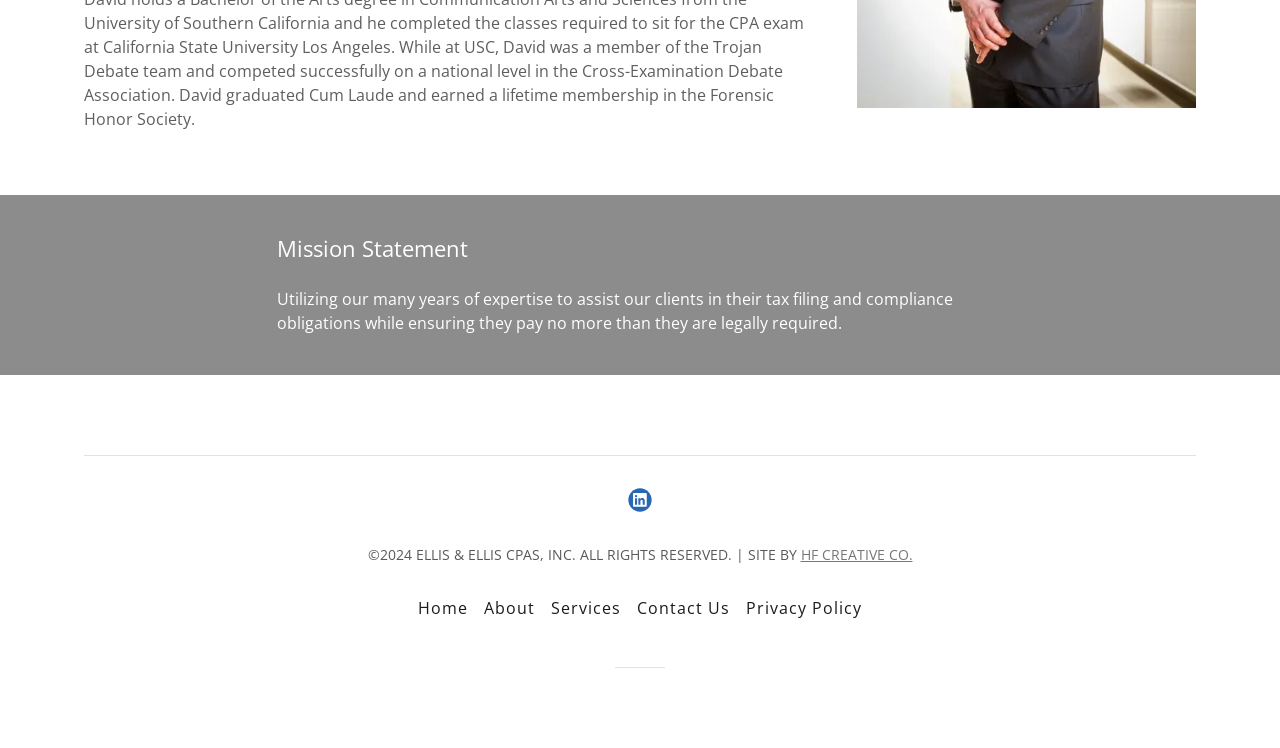Locate the UI element described by Home in the provided webpage screenshot. Return the bounding box coordinates in the format (top-left x, top-left y, bottom-right x, bottom-right y), ensuring all values are between 0 and 1.

[0.32, 0.787, 0.372, 0.838]